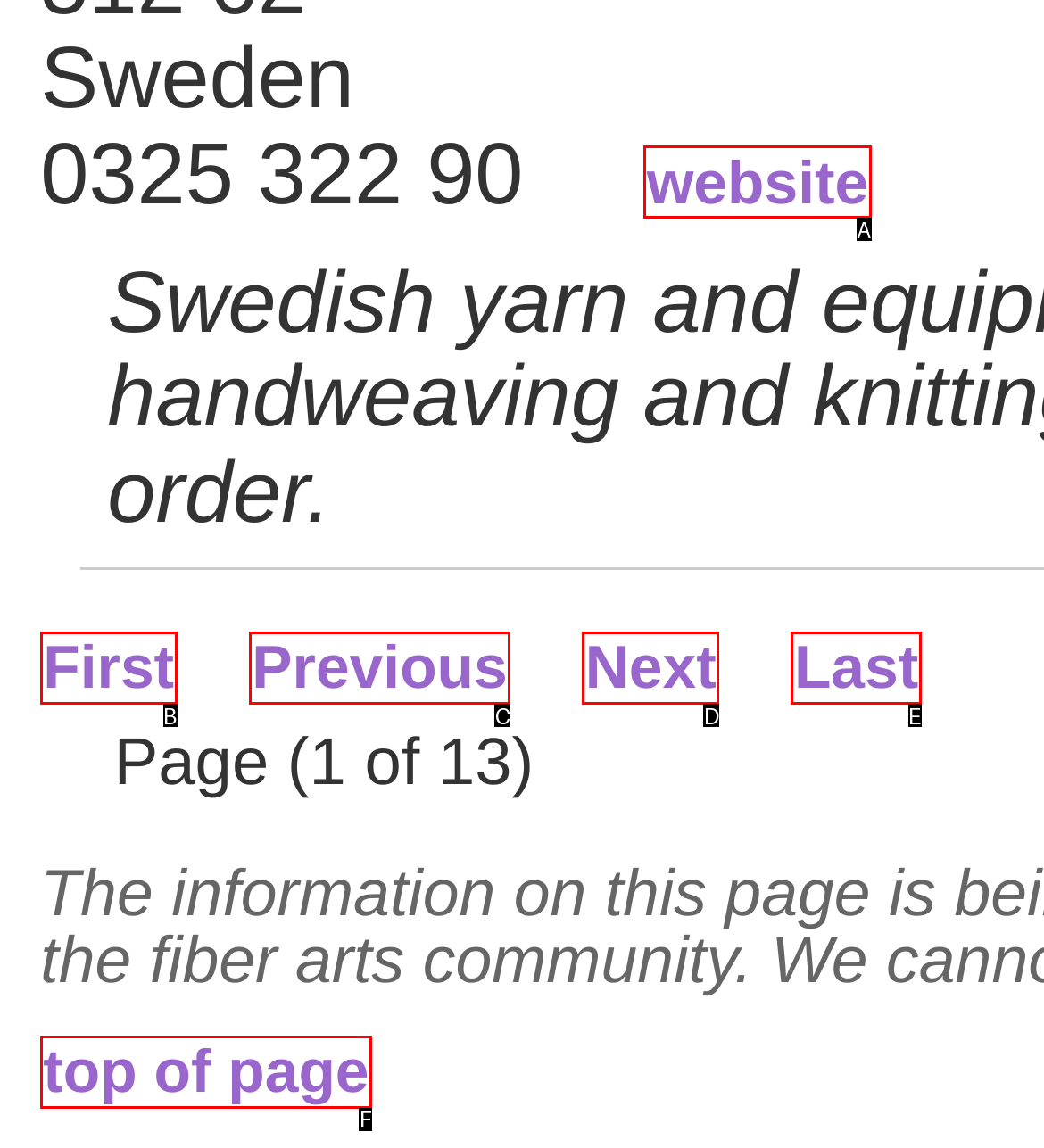From the given choices, identify the element that matches: top of page
Answer with the letter of the selected option.

F